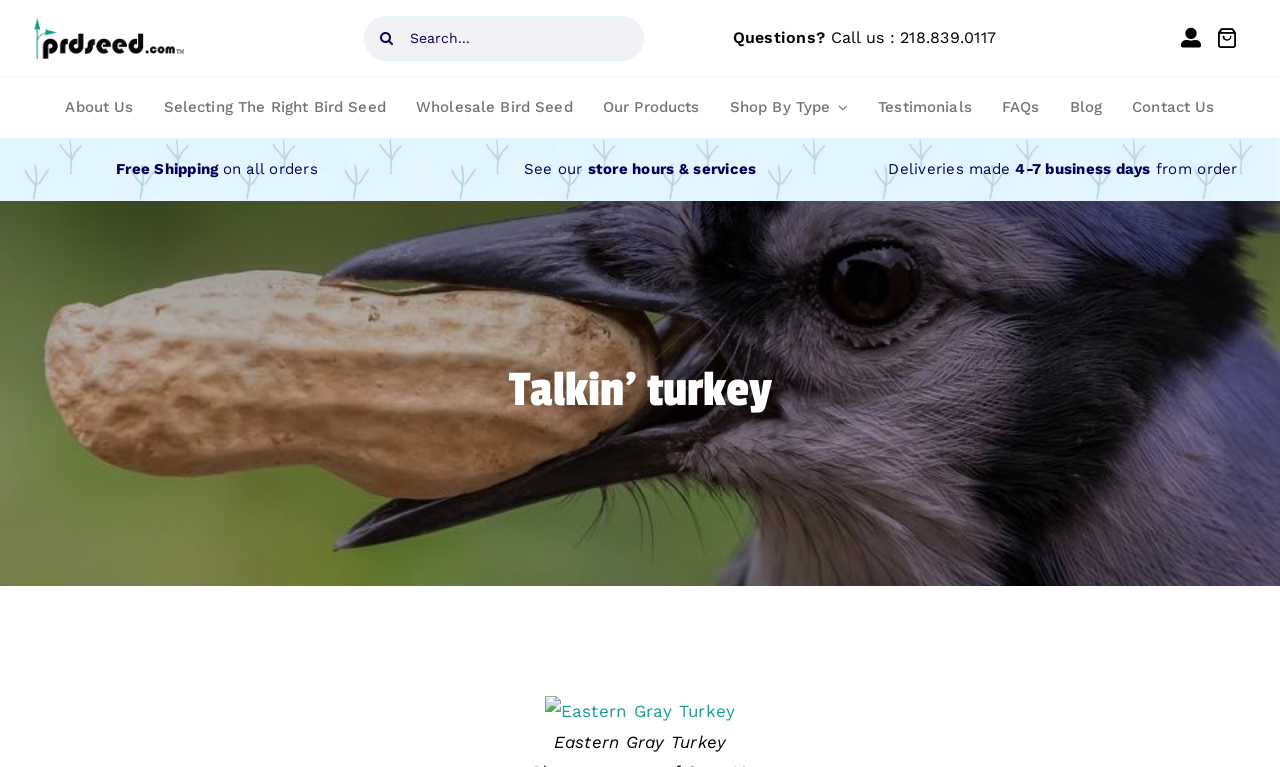What is the main category of products sold on this website?
Based on the image, answer the question with a single word or brief phrase.

Pet Supplies